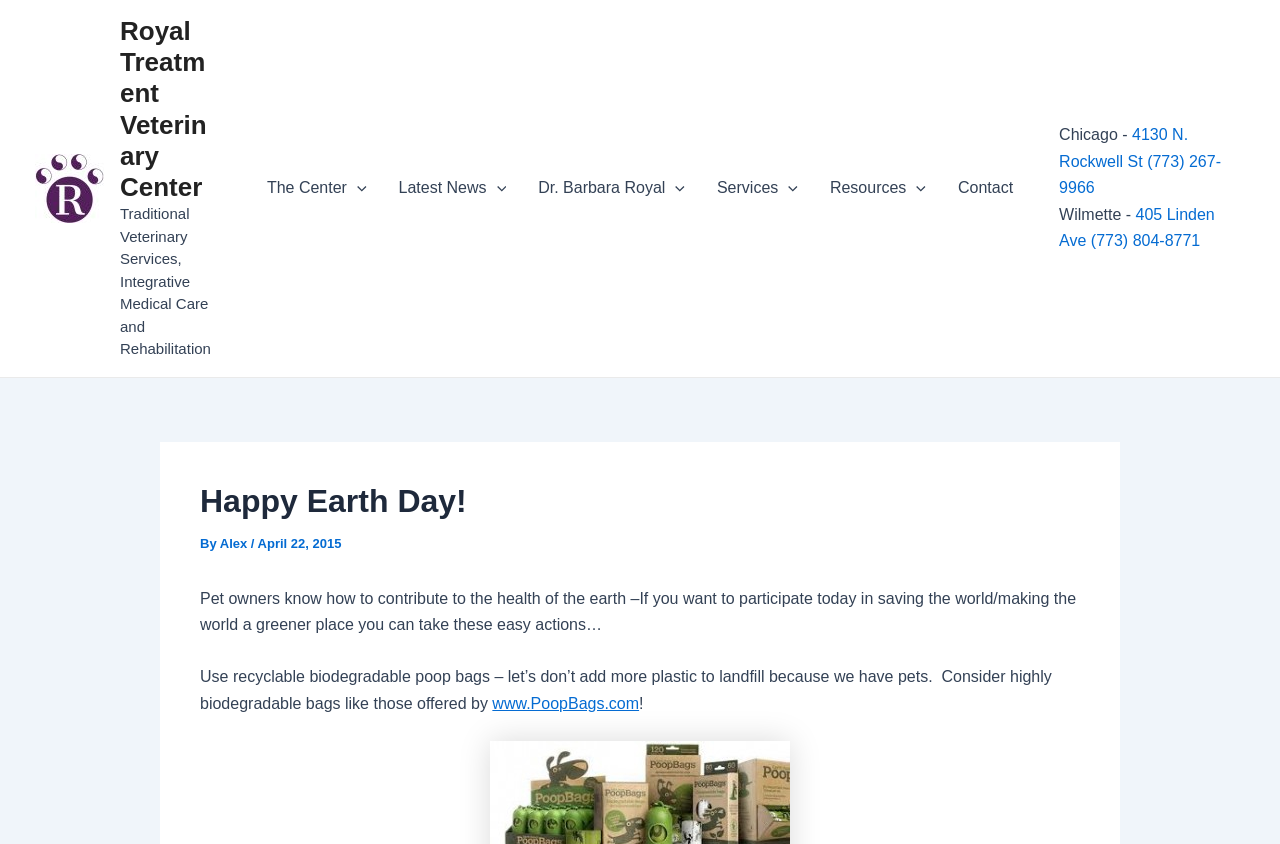What is the phone number of the Wilmette location?
Analyze the screenshot and provide a detailed answer to the question.

I found the phone number by looking at the link element with the text '(773) 804-8771' which is located in the 'Header Widget 1' section, indicating that it is a contact detail for one of the locations.